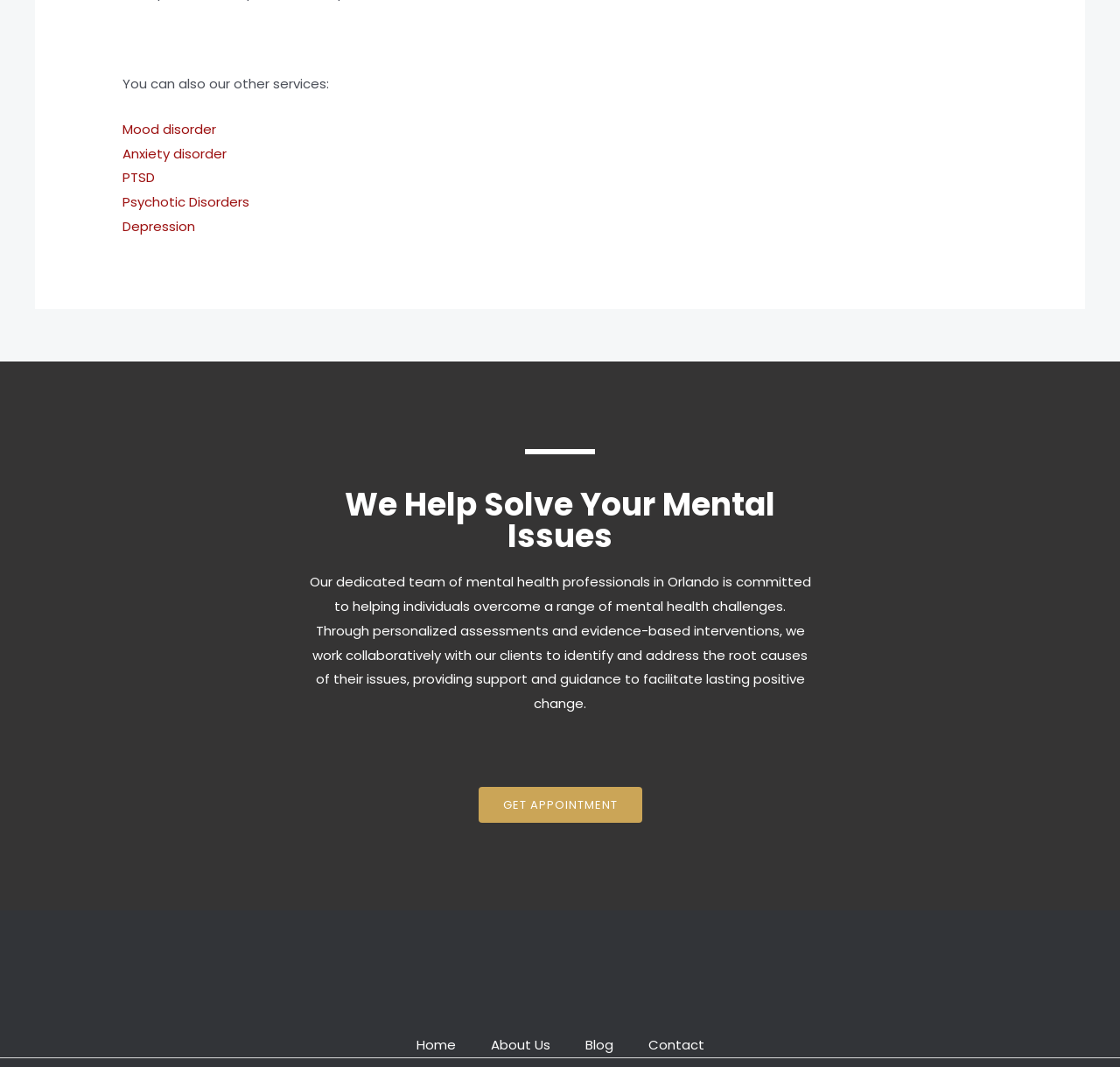What services are offered by this mental health team?
Please provide a single word or phrase as the answer based on the screenshot.

Mental health services